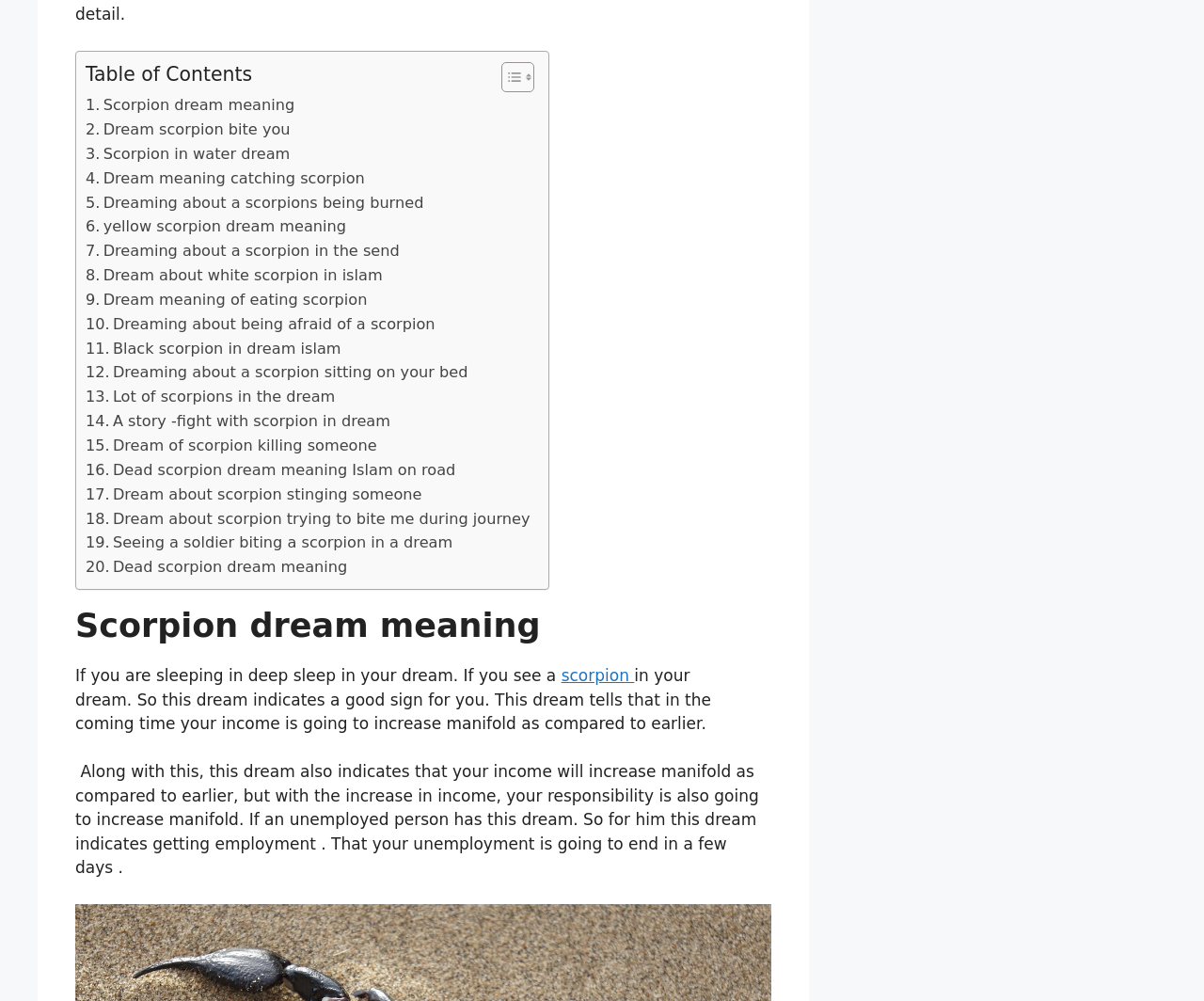Please find the bounding box coordinates of the element that needs to be clicked to perform the following instruction: "Read about 'Scorpion dream meaning'". The bounding box coordinates should be four float numbers between 0 and 1, represented as [left, top, right, bottom].

[0.062, 0.605, 0.641, 0.645]